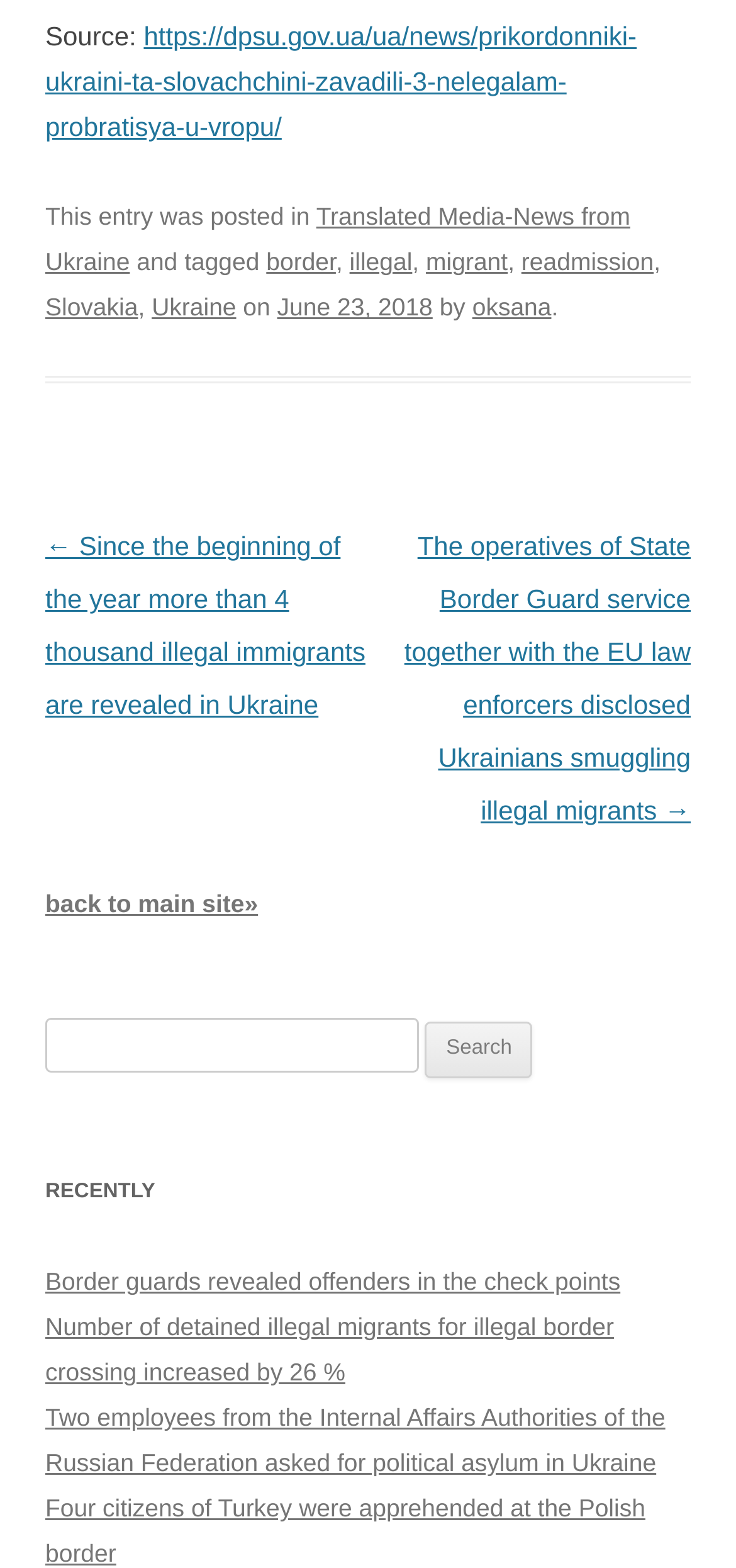What is the navigation section labeled?
Examine the image and provide an in-depth answer to the question.

The webpage has a navigation section labeled 'Post navigation' which contains two links, one pointing to a previous post and one pointing to a next post.